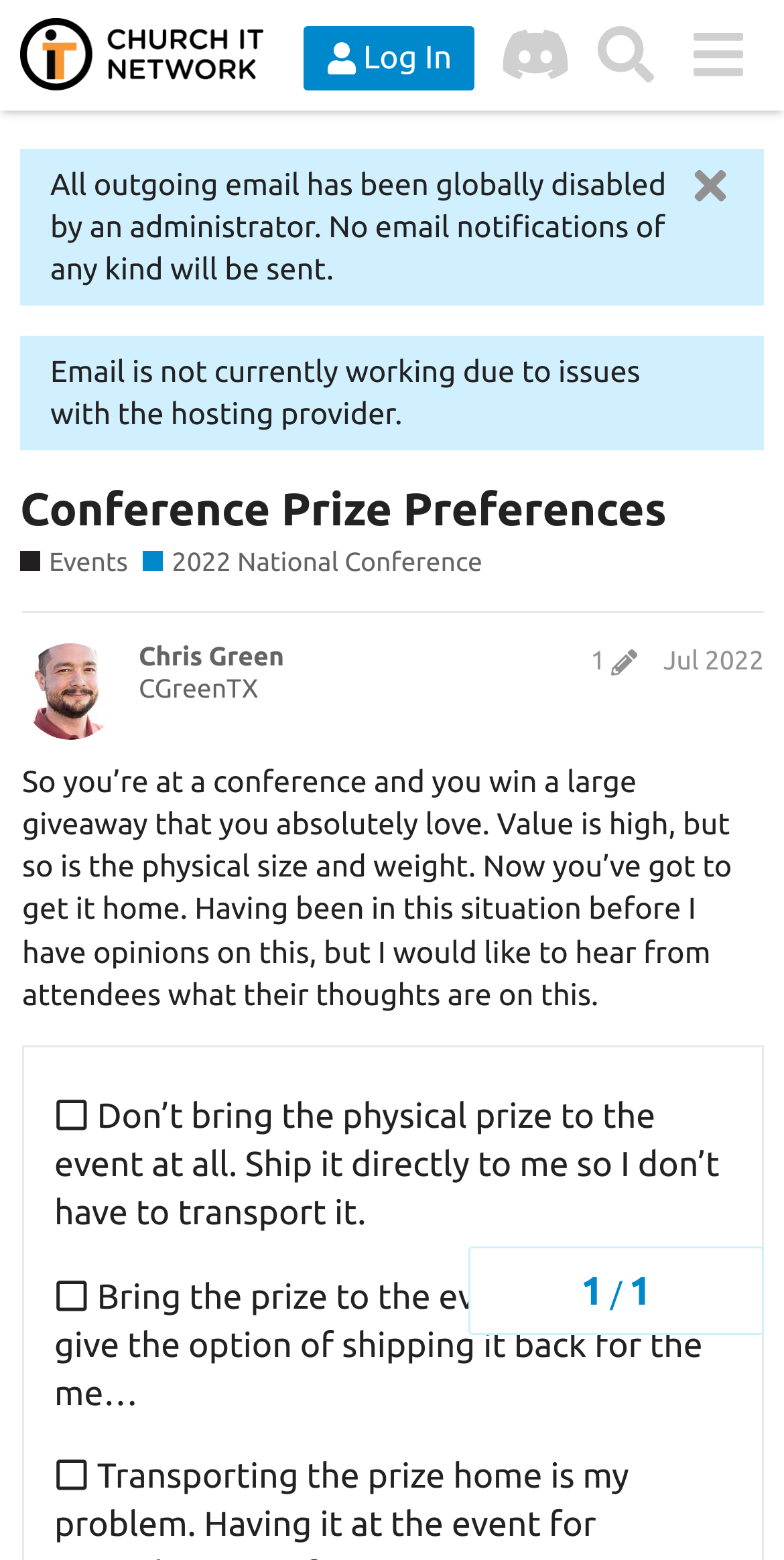By analyzing the image, answer the following question with a detailed response: What is the current status of the search function?

I found the answer by looking at the button that says 'Search' and has a property 'expanded: False', which indicates that the search function is not currently expanded.